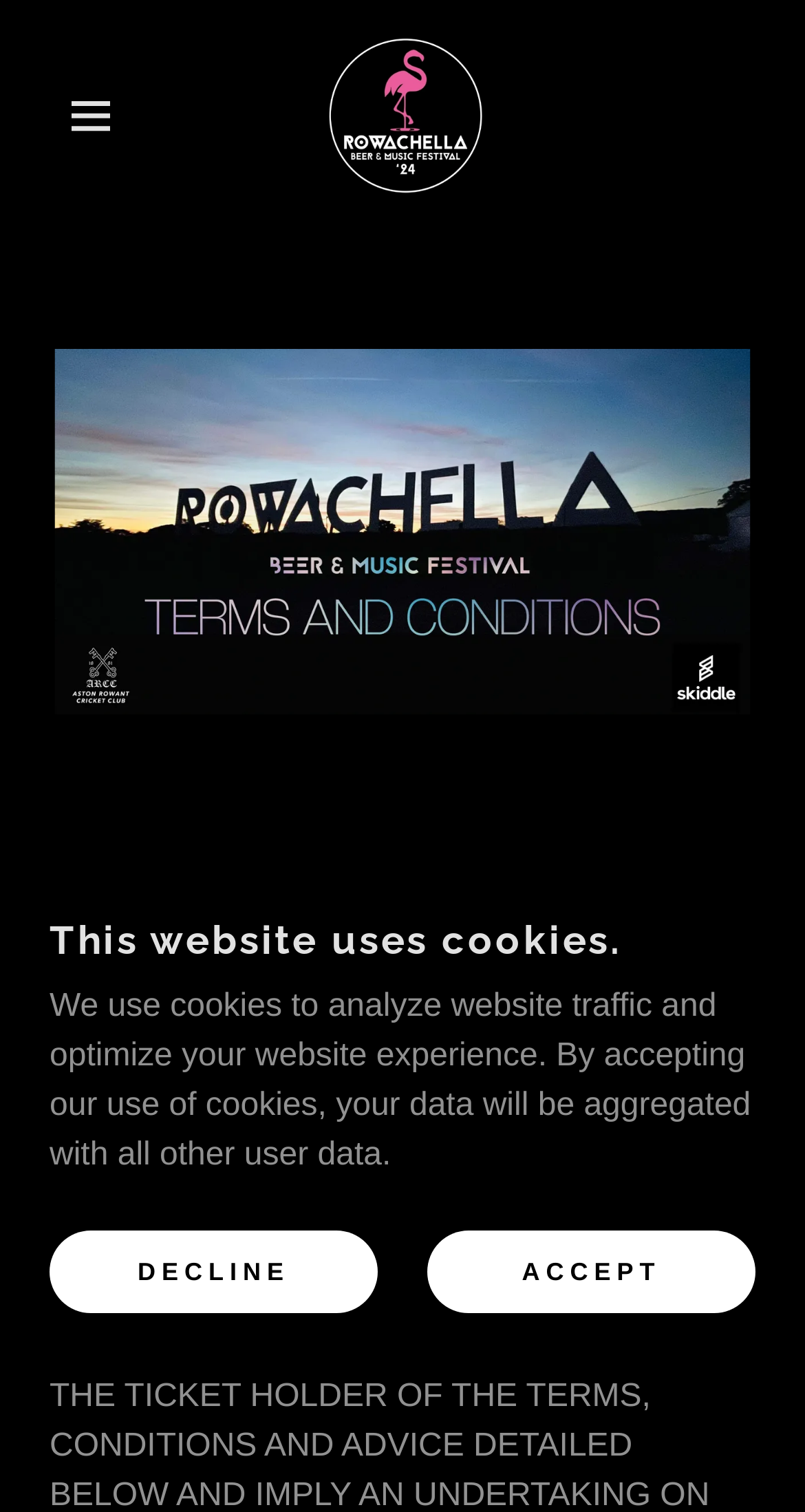Explain the webpage in detail.

The webpage is about the Terms and Conditions of Rowachella Festival. At the top left corner, there is a hamburger site navigation icon button, which is not expanded. Next to it, on the top center, is the Rowachella logo, which is a link. 

Below the navigation icon and the logo, there is a large image that spans almost the entire width of the page, taking up about a third of the page's height. The image is related to Terms and Conditions.

The main content of the page starts with a heading that reads "ROWACHELLA FESTIVAL ENTRY TERMS & CONDITIONS" located at the top center of the page. 

Below the heading, there is a small gap, and then a paragraph of text that explains the use of cookies on the website. The text is located at the top center of the page and spans about two-thirds of the page's width. 

Above the text, there is a small image at the top right corner of the page. 

At the bottom center of the page, there are two links, "DECLINE" and "ACCEPT", which are related to the use of cookies. The "DECLINE" link is located at the bottom left, and the "ACCEPT" link is at the bottom right.